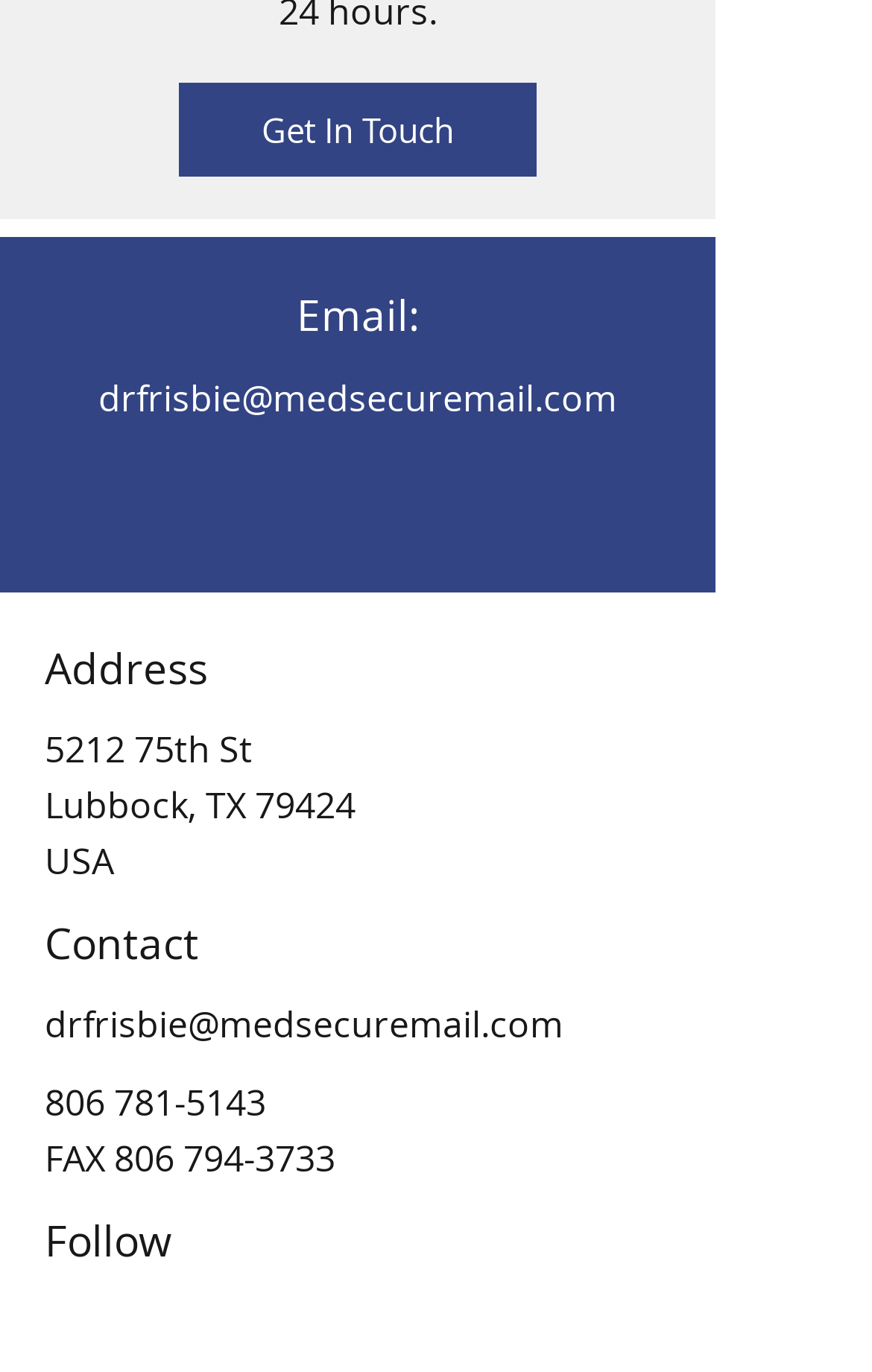From the screenshot, find the bounding box of the UI element matching this description: "aria-label="LinkedIn"". Supply the bounding box coordinates in the form [left, top, right, bottom], each a float between 0 and 1.

[0.303, 0.343, 0.392, 0.4]